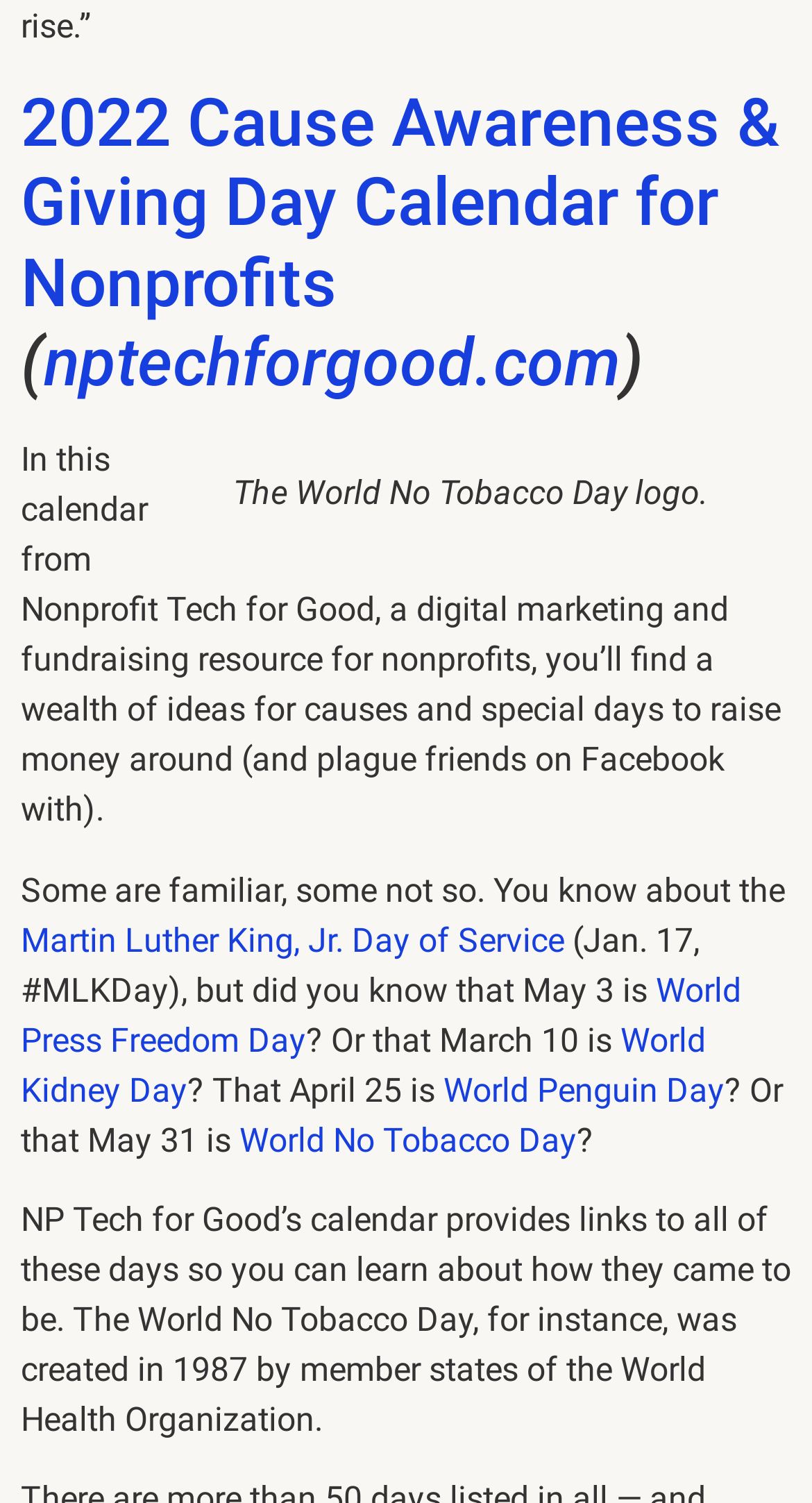What is the origin of World No Tobacco Day?
By examining the image, provide a one-word or phrase answer.

Created in 1987